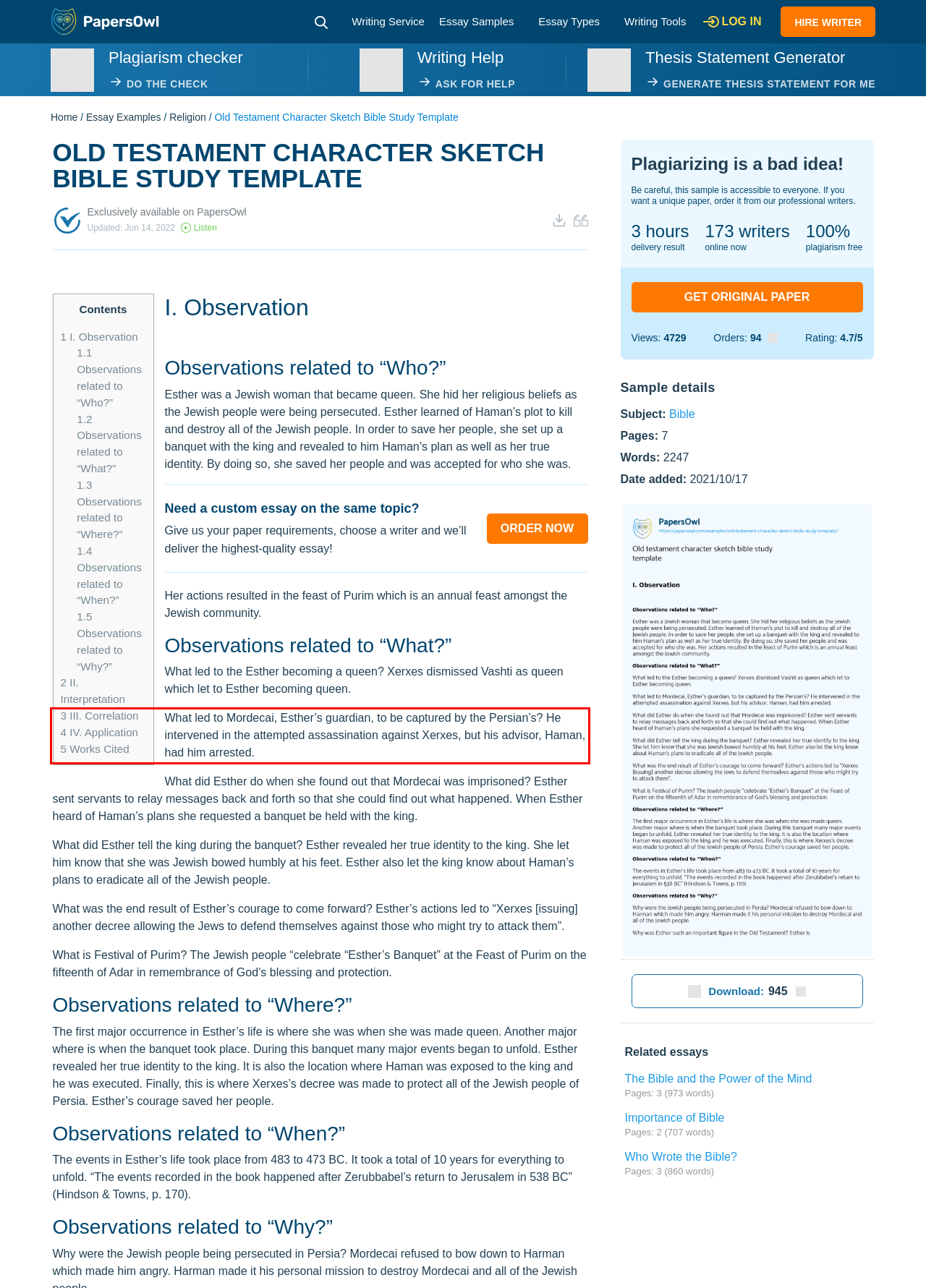Please perform OCR on the UI element surrounded by the red bounding box in the given webpage screenshot and extract its text content.

What led to Mordecai, Esther’s guardian, to be captured by the Persian’s? He intervened in the attempted assassination against Xerxes, but his advisor, Haman, had him arrested.